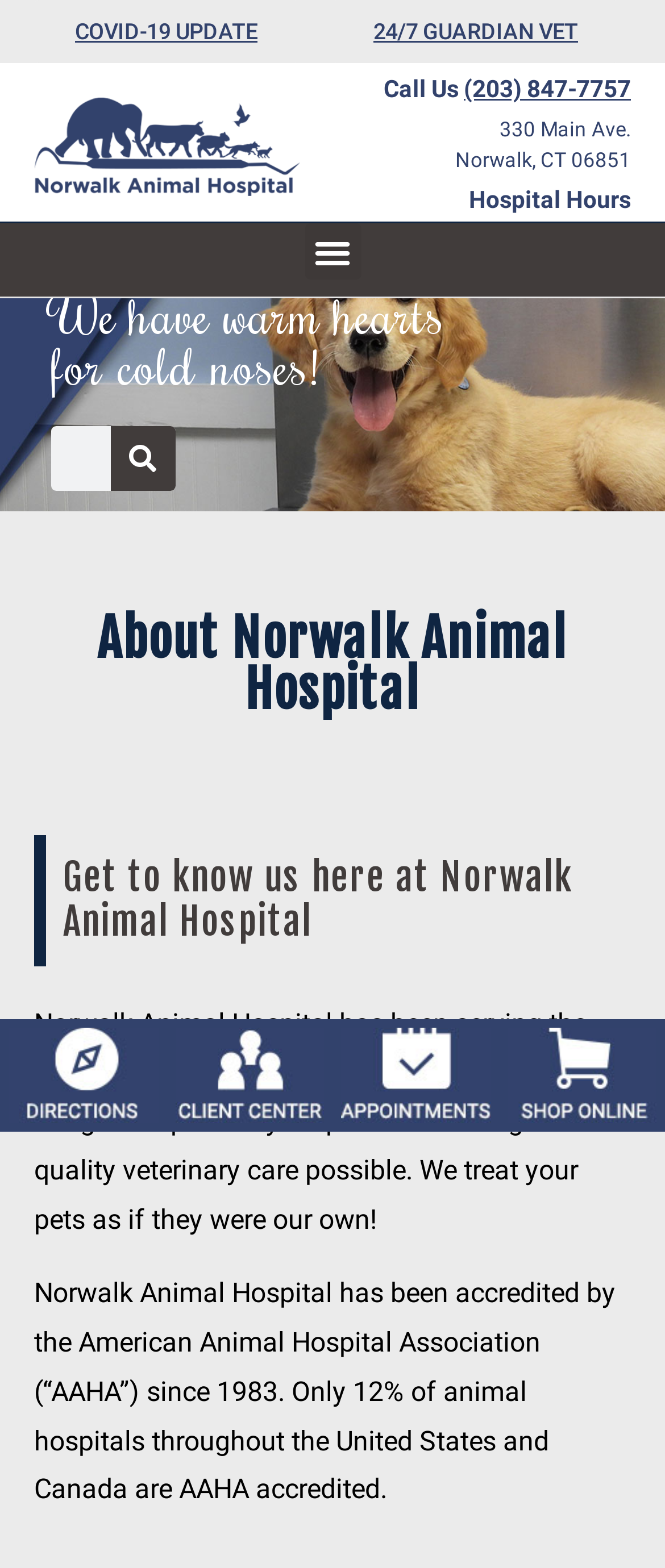Answer succinctly with a single word or phrase:
What is the accreditation of Norwalk Animal Hospital?

AAHA